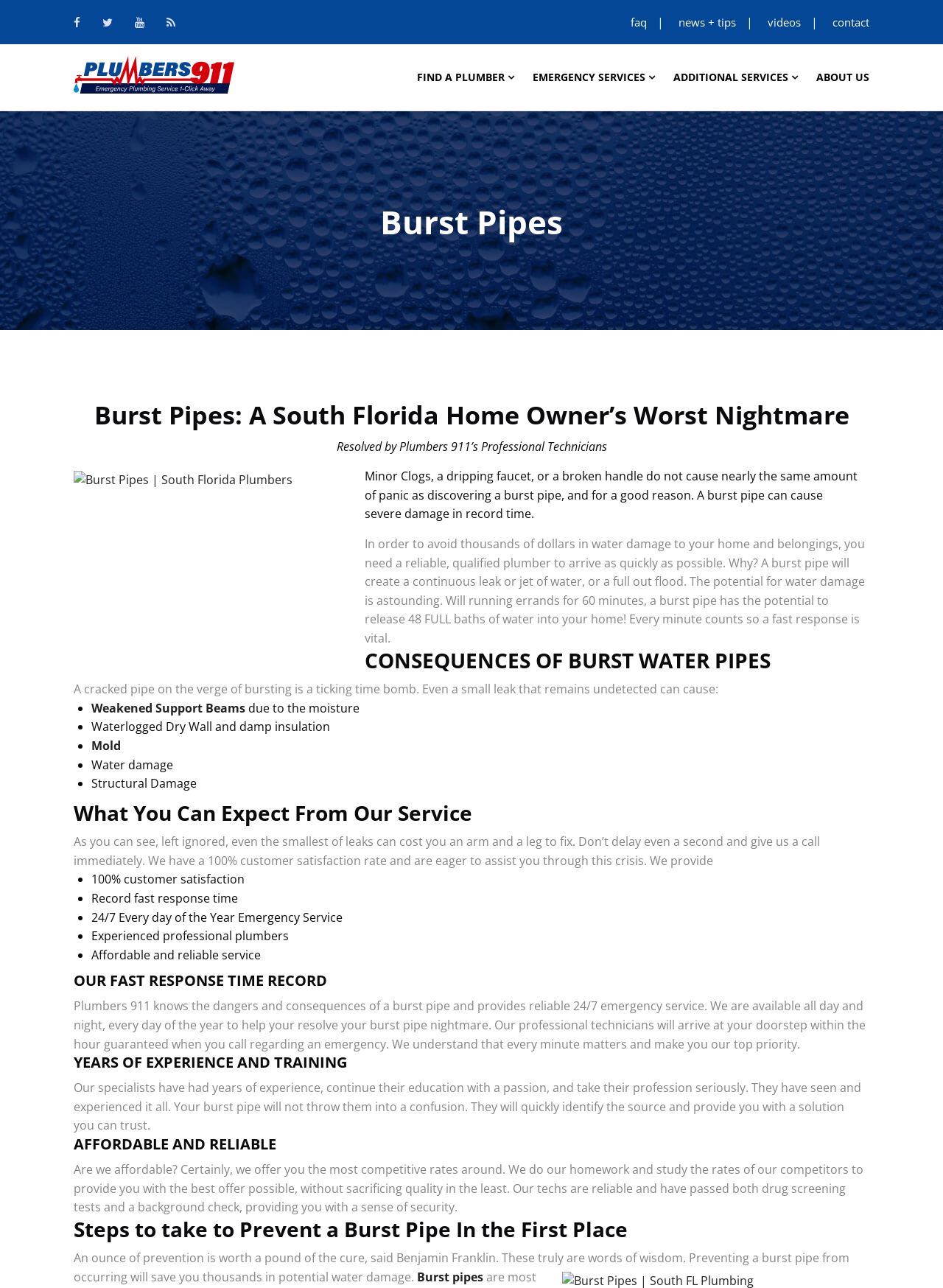Use a single word or phrase to answer this question: 
What is the response time of Plumbers 911?

Within the hour